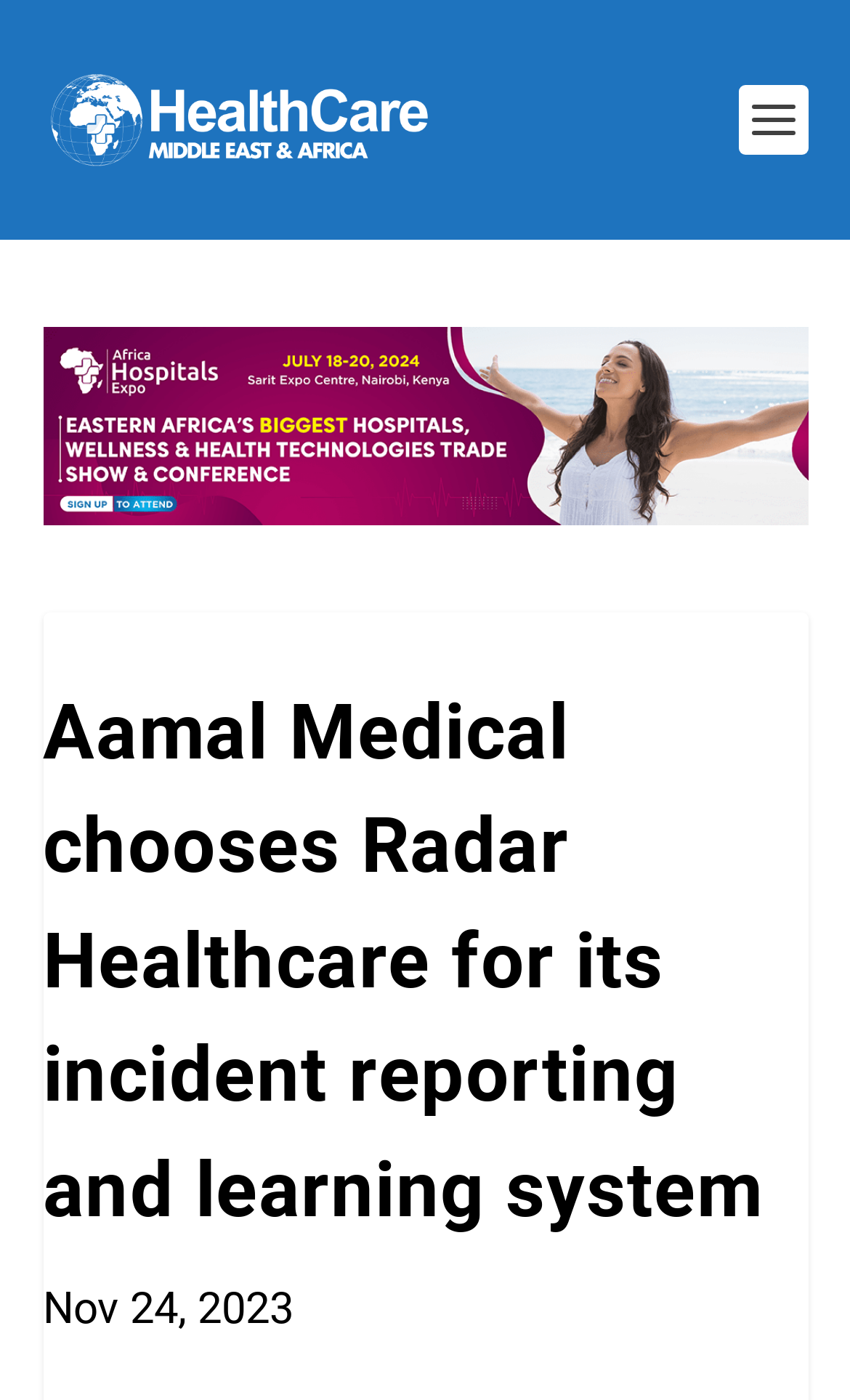Determine the bounding box coordinates of the UI element described by: "alt="Advertisement"".

[0.05, 0.234, 0.95, 0.375]